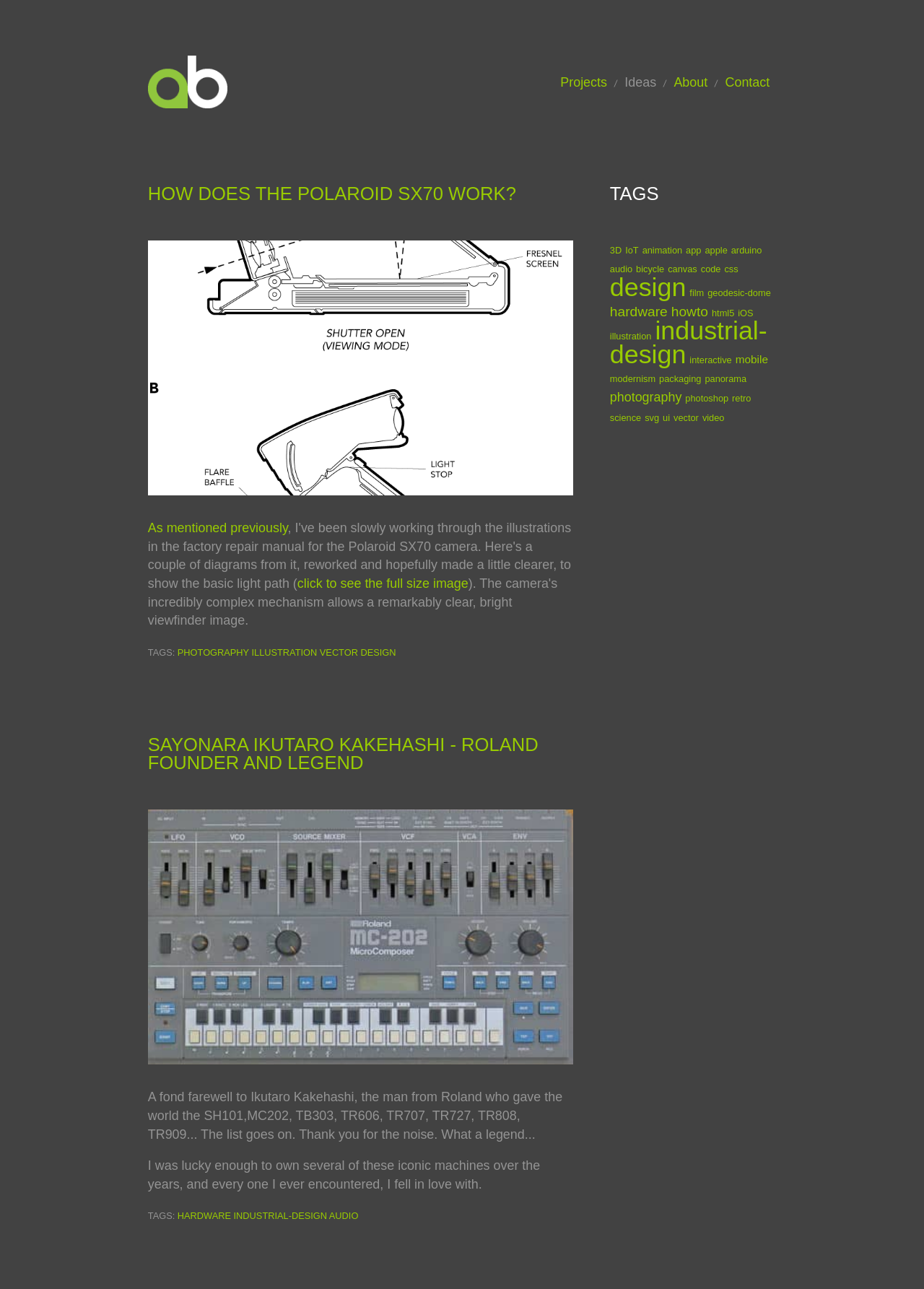Find the UI element described as: "interactive" and predict its bounding box coordinates. Ensure the coordinates are four float numbers between 0 and 1, [left, top, right, bottom].

[0.746, 0.275, 0.792, 0.283]